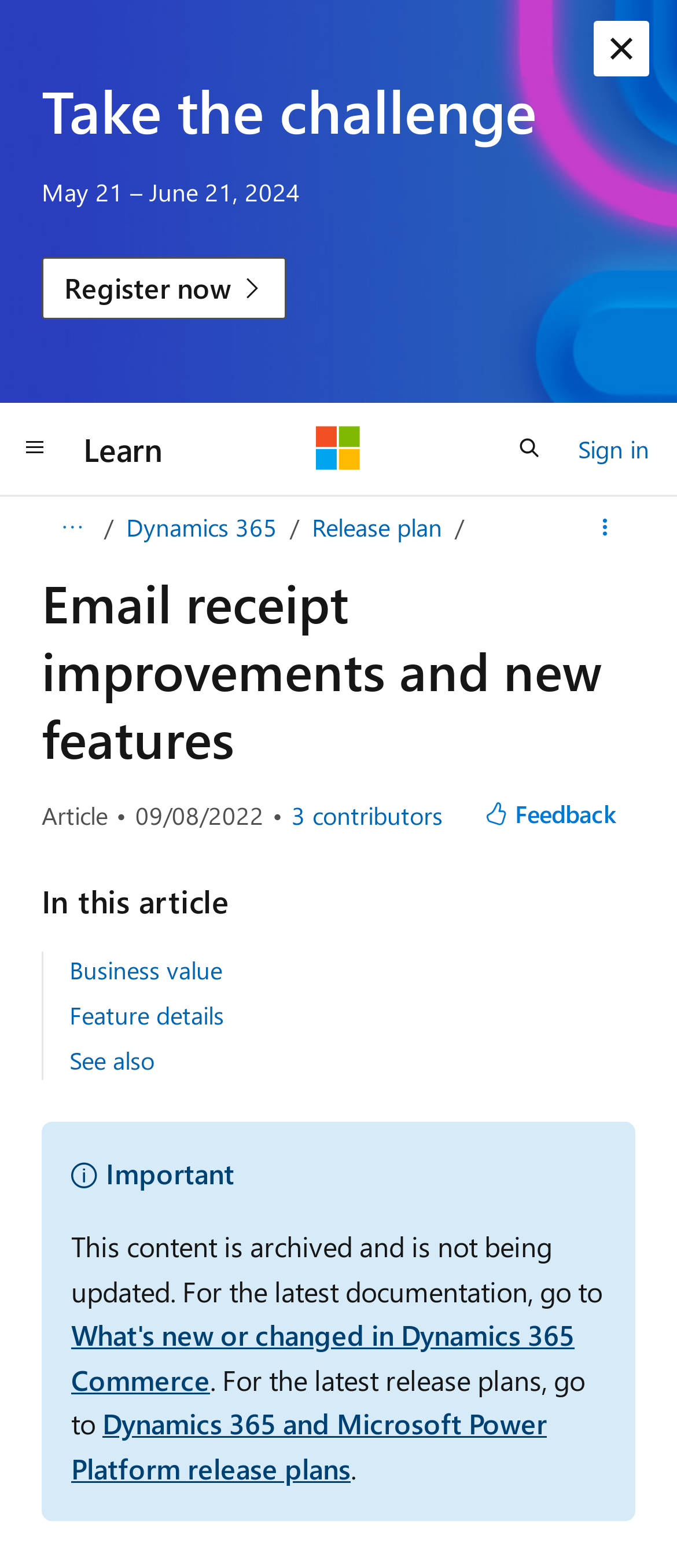Predict the bounding box of the UI element based on the description: "Feedback". The coordinates should be four float numbers between 0 and 1, formatted as [left, top, right, bottom].

[0.688, 0.502, 0.938, 0.536]